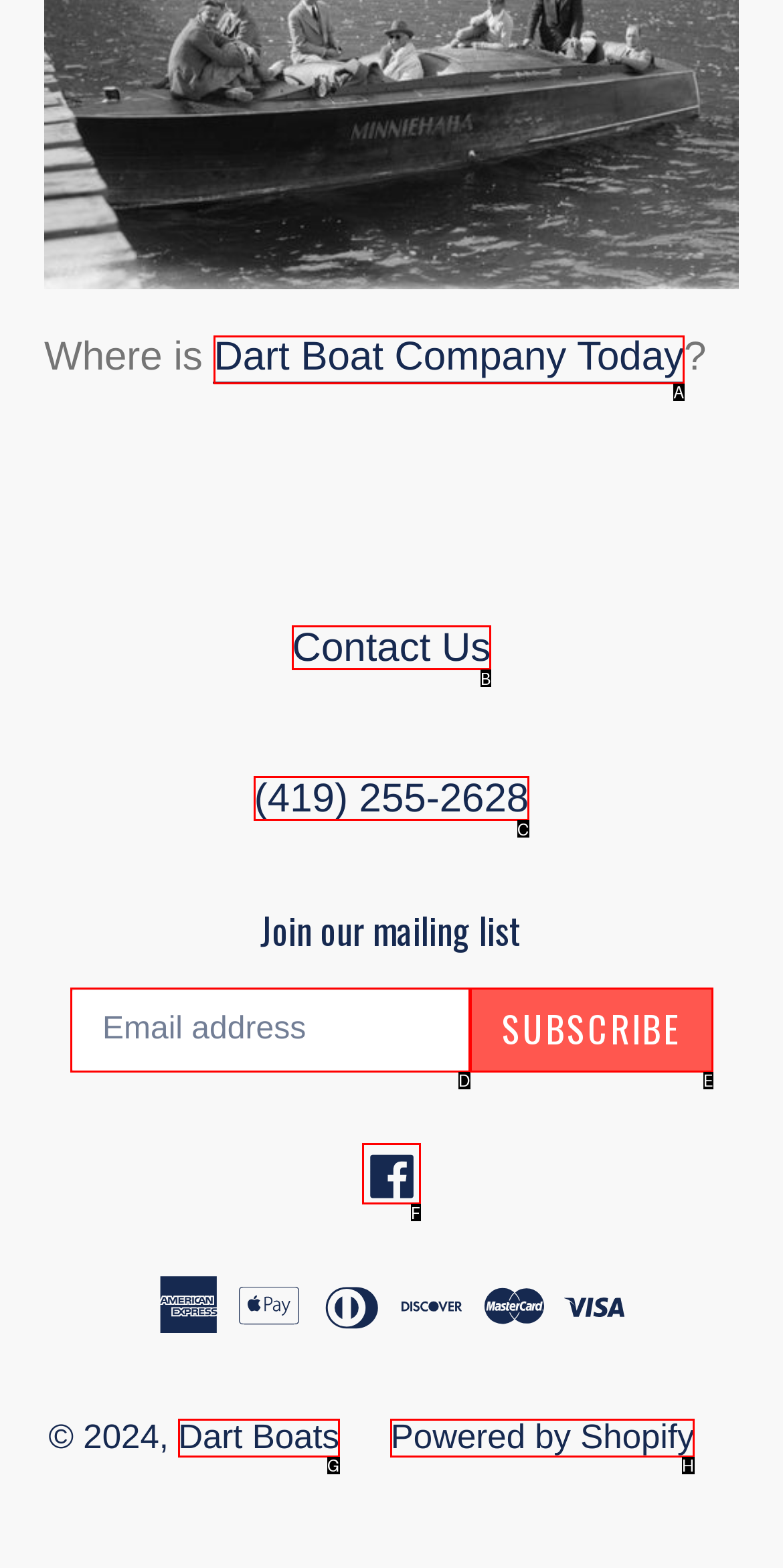Decide which letter you need to select to fulfill the task: Contact us
Answer with the letter that matches the correct option directly.

None